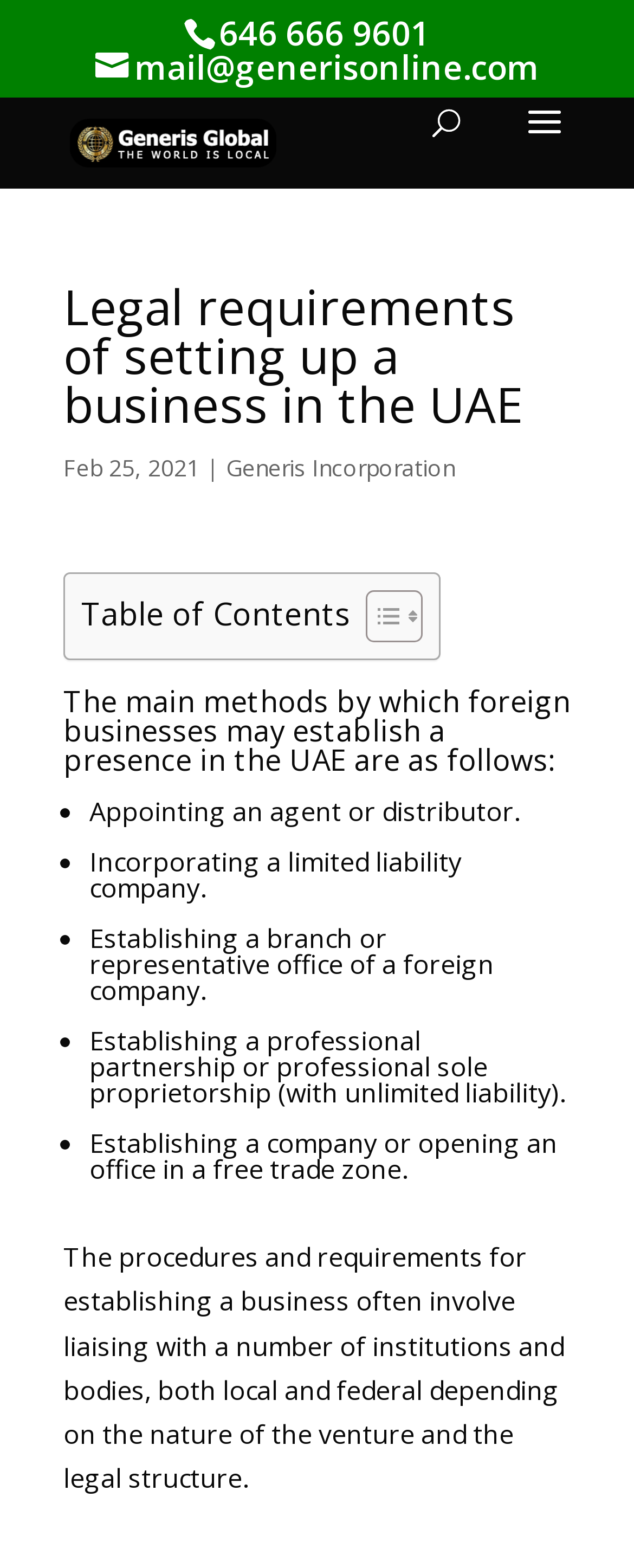Refer to the image and provide an in-depth answer to the question:
What are the main methods for foreign businesses to establish a presence in the UAE?

The webpage lists the main methods by which foreign businesses may establish a presence in the UAE, which are appointing an agent or distributor, incorporating a limited liability company, and establishing a branch or representative office of a foreign company.